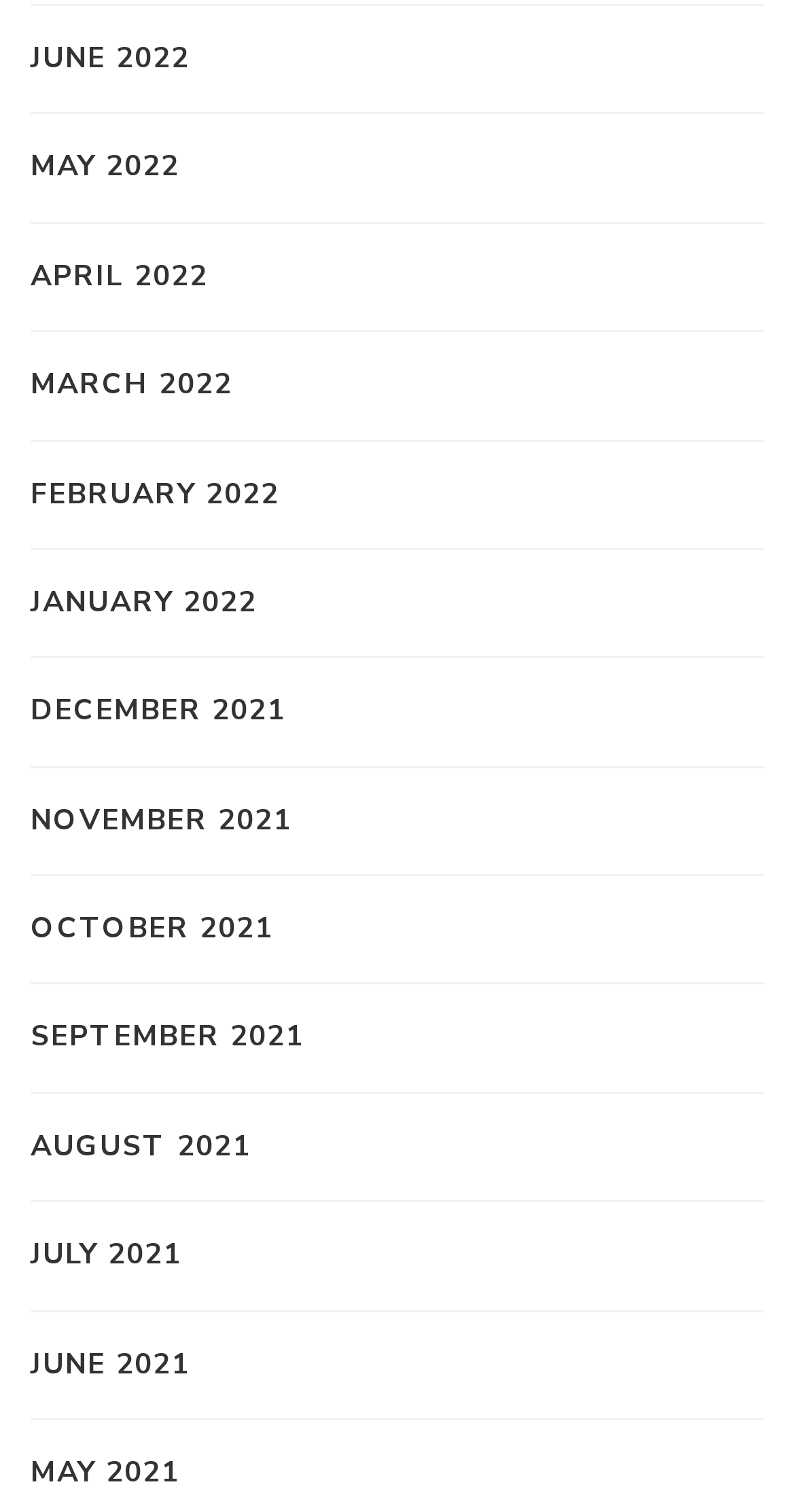Please identify the bounding box coordinates of the element's region that I should click in order to complete the following instruction: "view June 2022". The bounding box coordinates consist of four float numbers between 0 and 1, i.e., [left, top, right, bottom].

[0.038, 0.024, 0.238, 0.054]